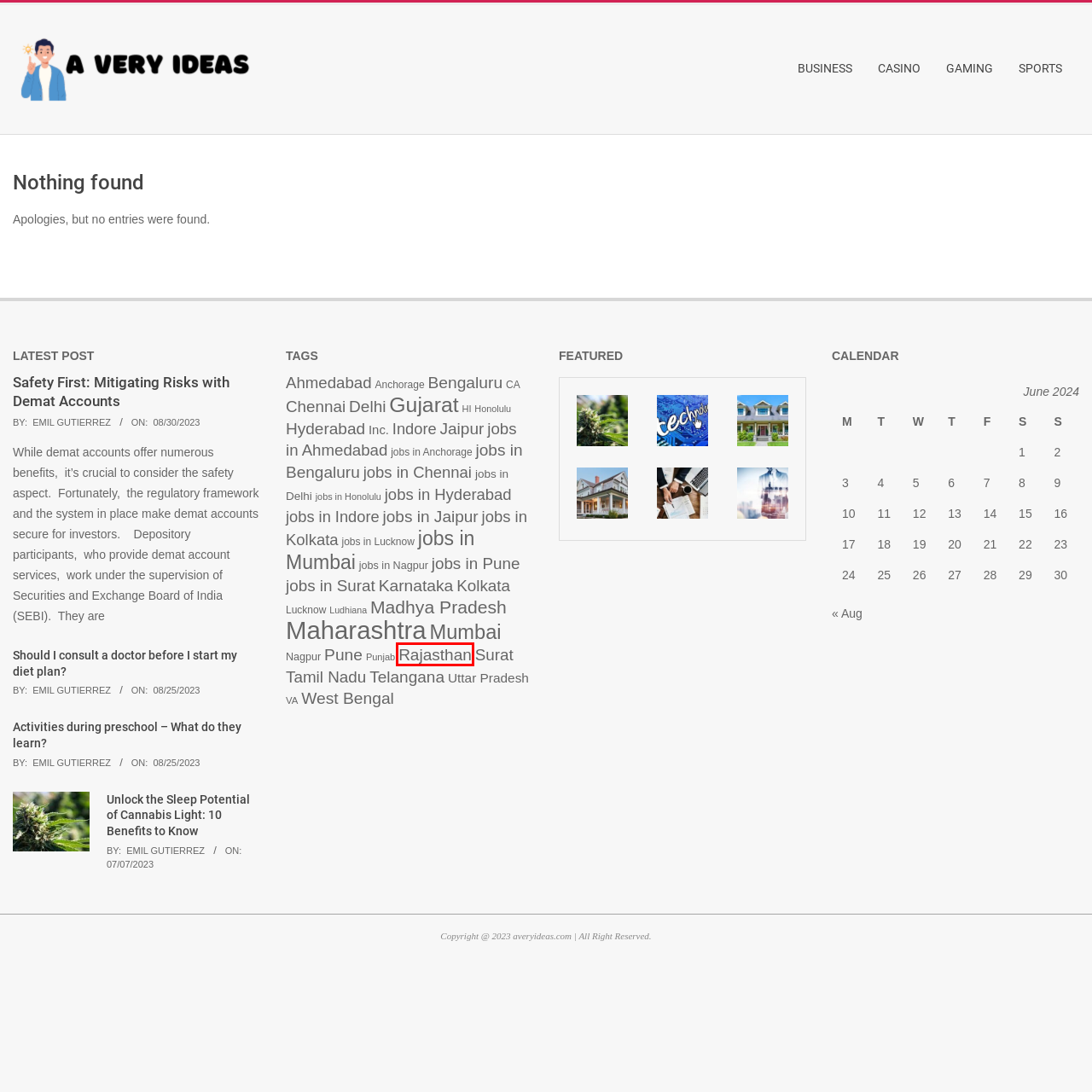Examine the screenshot of a webpage with a red bounding box around a UI element. Your task is to identify the webpage description that best corresponds to the new webpage after clicking the specified element. The given options are:
A. business – Avery Ideas
B. jobs in Mumbai – Avery Ideas
C. Honolulu – Avery Ideas
D. Maharashtra – Avery Ideas
E. Hyderabad – Avery Ideas
F. Rajasthan – Avery Ideas
G. Kolkata – Avery Ideas
H. West Bengal – Avery Ideas

F